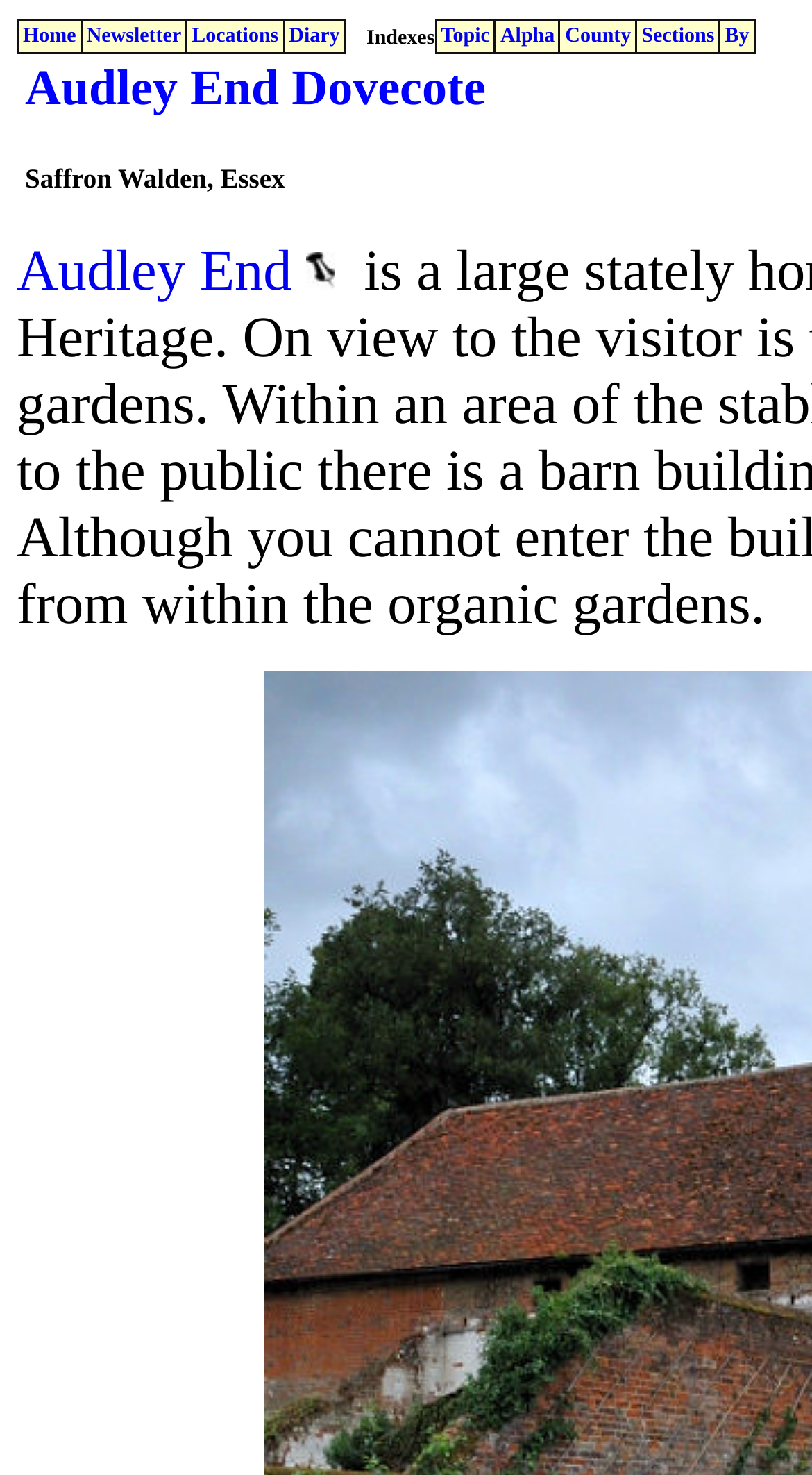Locate the bounding box coordinates of the area you need to click to fulfill this instruction: 'check diary'. The coordinates must be in the form of four float numbers ranging from 0 to 1: [left, top, right, bottom].

[0.356, 0.016, 0.418, 0.032]